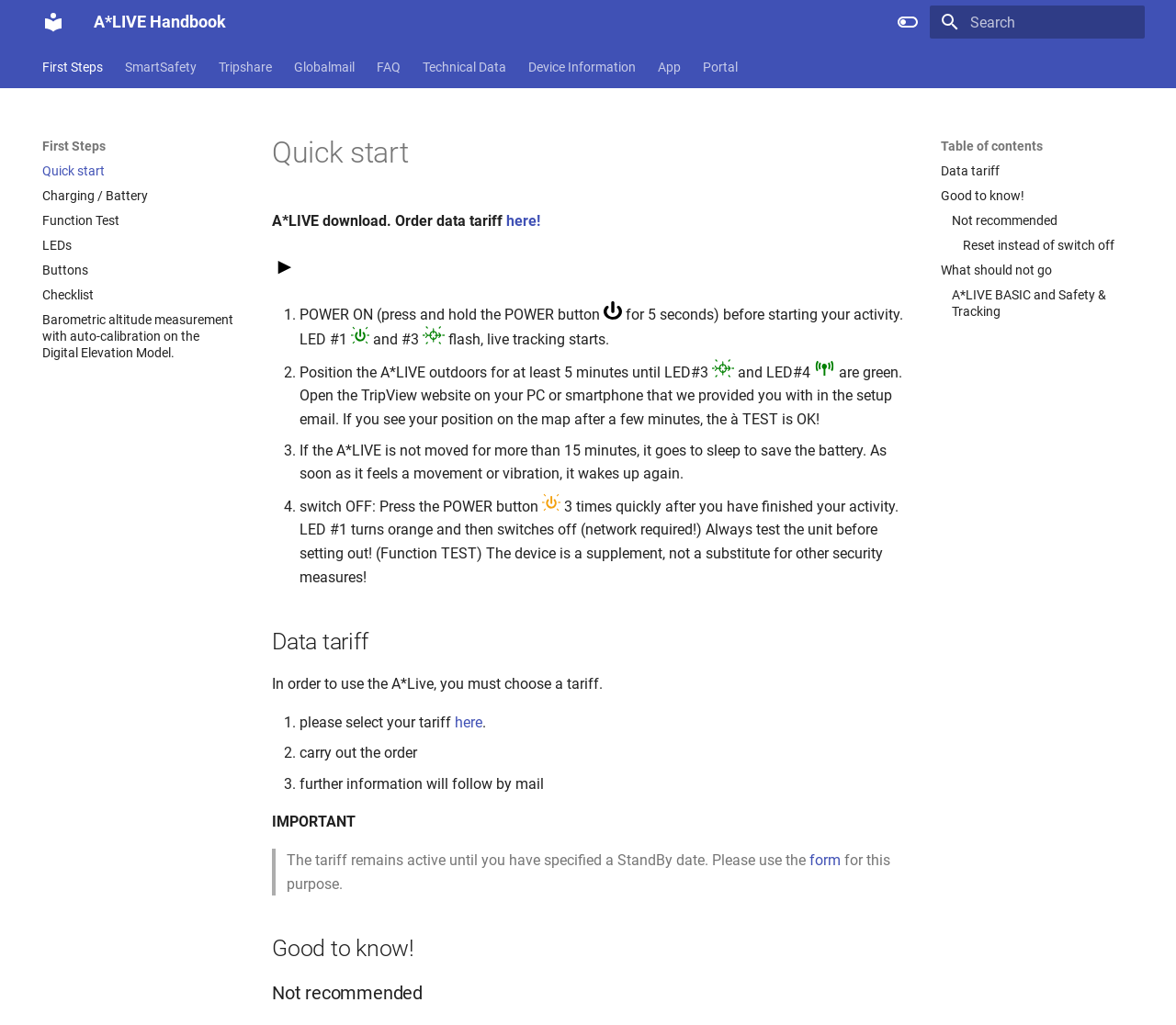Please identify the bounding box coordinates of the area I need to click to accomplish the following instruction: "Click on the 'First Steps' tab".

[0.036, 0.057, 0.088, 0.074]